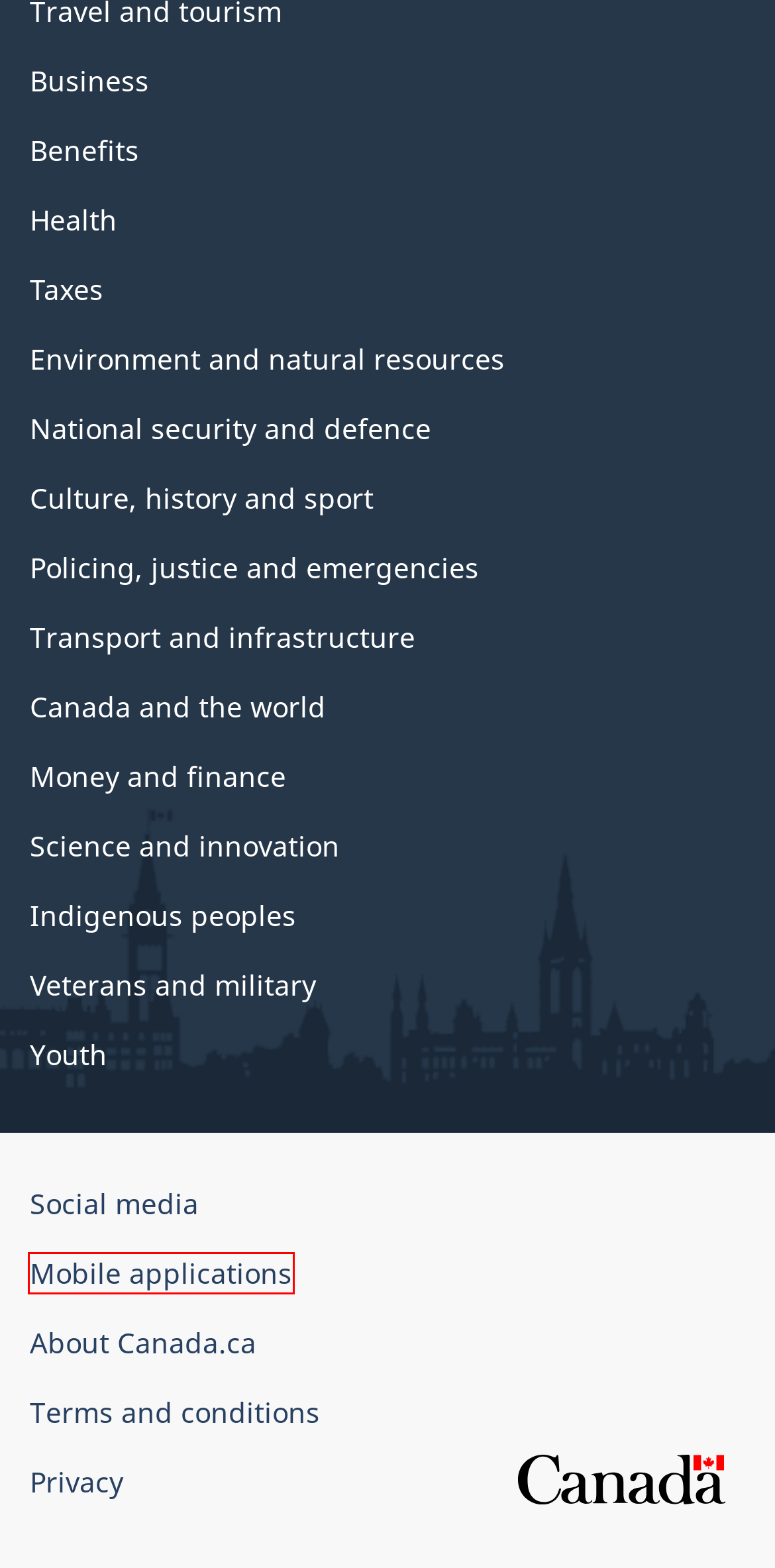You have a screenshot of a webpage, and a red bounding box highlights an element. Select the webpage description that best fits the new page after clicking the element within the bounding box. Options are:
A. Canada and the world
B. Nuclear Substances and Radiation Devices Regulations
C. Science and innovation - Canada.ca
D. Mobile centre - Canada.ca
E. Health - Canada.ca
F. Veterans and military - Canada.ca
G. National security and defence - Canada.ca
H. Policing, justice and emergencies - Canada.ca

D